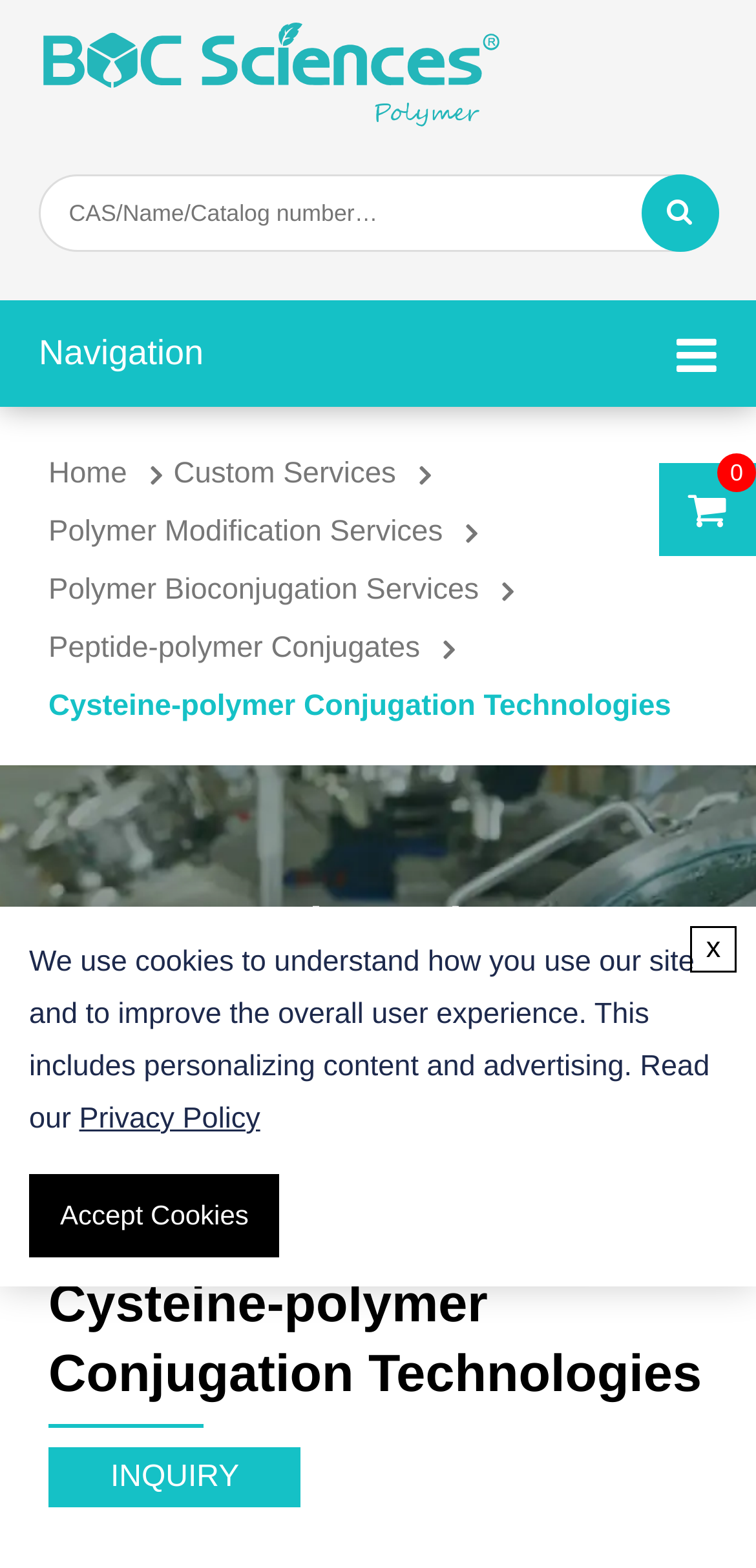Identify and provide the main heading of the webpage.

Cysteine-polymer Conjugation Technologies